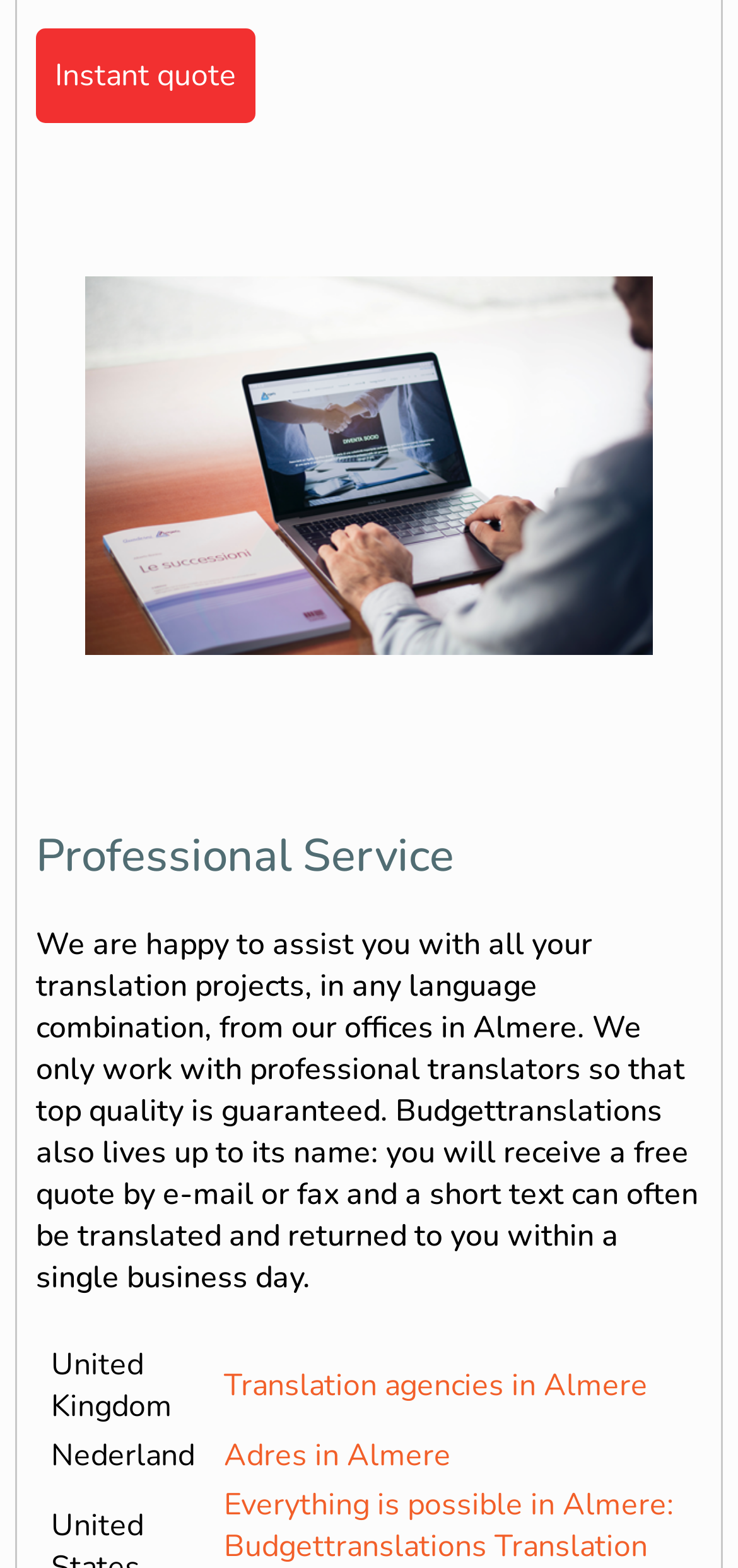Respond with a single word or short phrase to the following question: 
How many language options are provided?

2